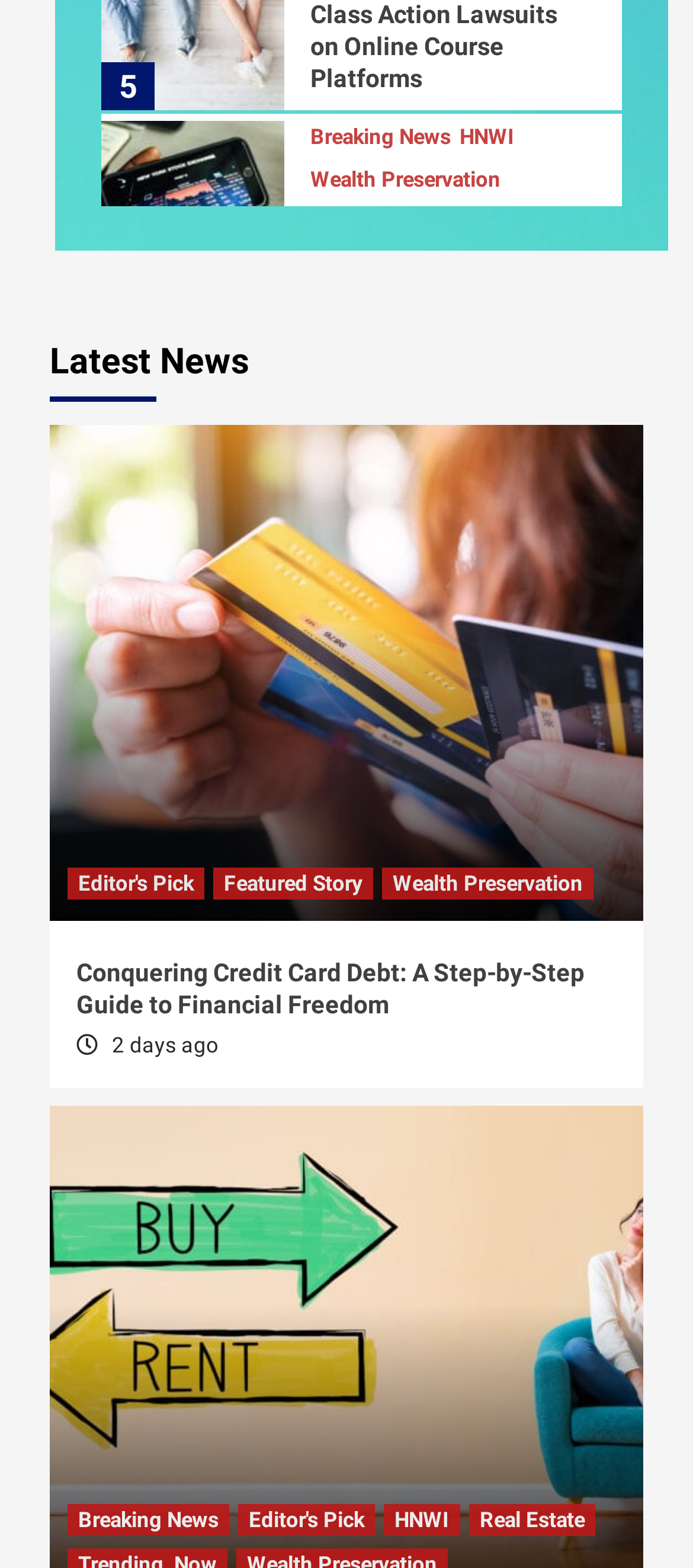How many categories are featured in the section with the heading 'Latest News'?
Answer with a single word or phrase, using the screenshot for reference.

3